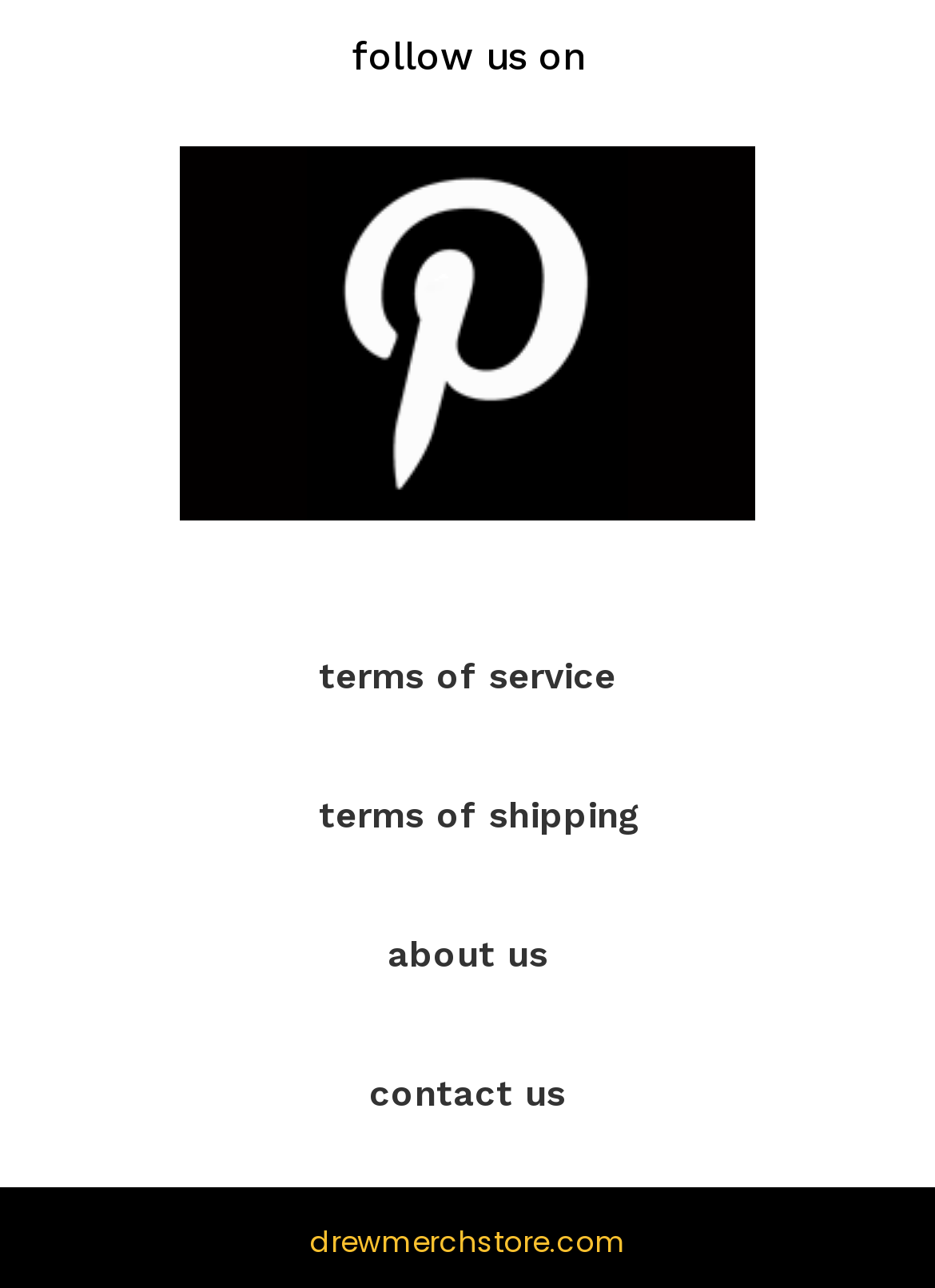What is the position of the 'about us' link?
Answer with a single word or short phrase according to what you see in the image.

bottom middle